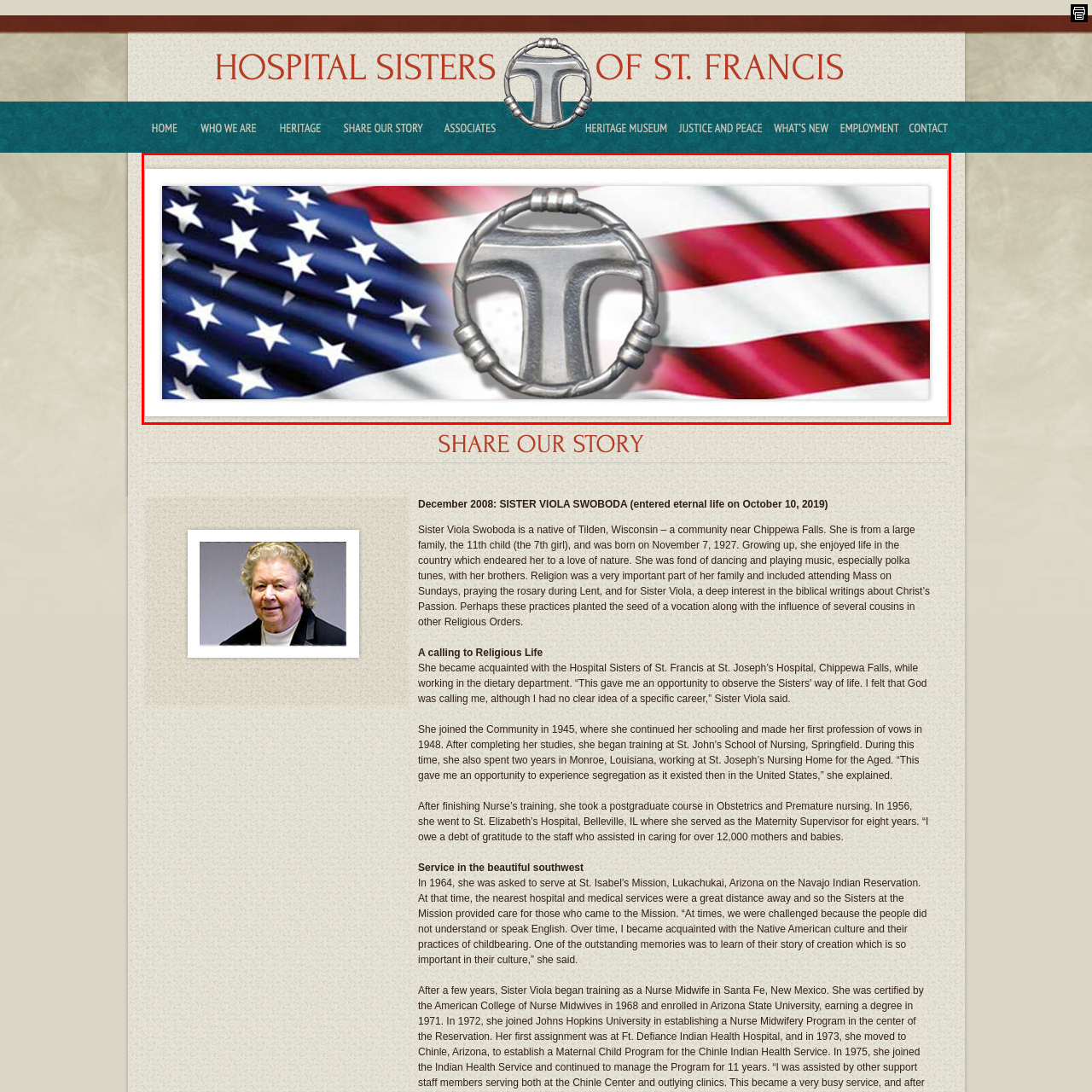Write a detailed description of the image enclosed in the red-bordered box.

The image features a prominent central emblem that resembles a stylized letter "T" encircled by a decorative ring, set against a backdrop of the American flag. The flag displays a dynamic arrangement of alternating red and white stripes, complemented by a field of blue adorned with white stars. The combination conveys a strong sense of patriotism and national pride. This visual representation likely symbolizes the identity and values associated with the Hospital Sisters of St. Francis, emphasizing their commitment to service within a framework rooted in American heritage. The overall aesthetic is framed within a soft, light-colored border, enhancing the significance of the imagery.